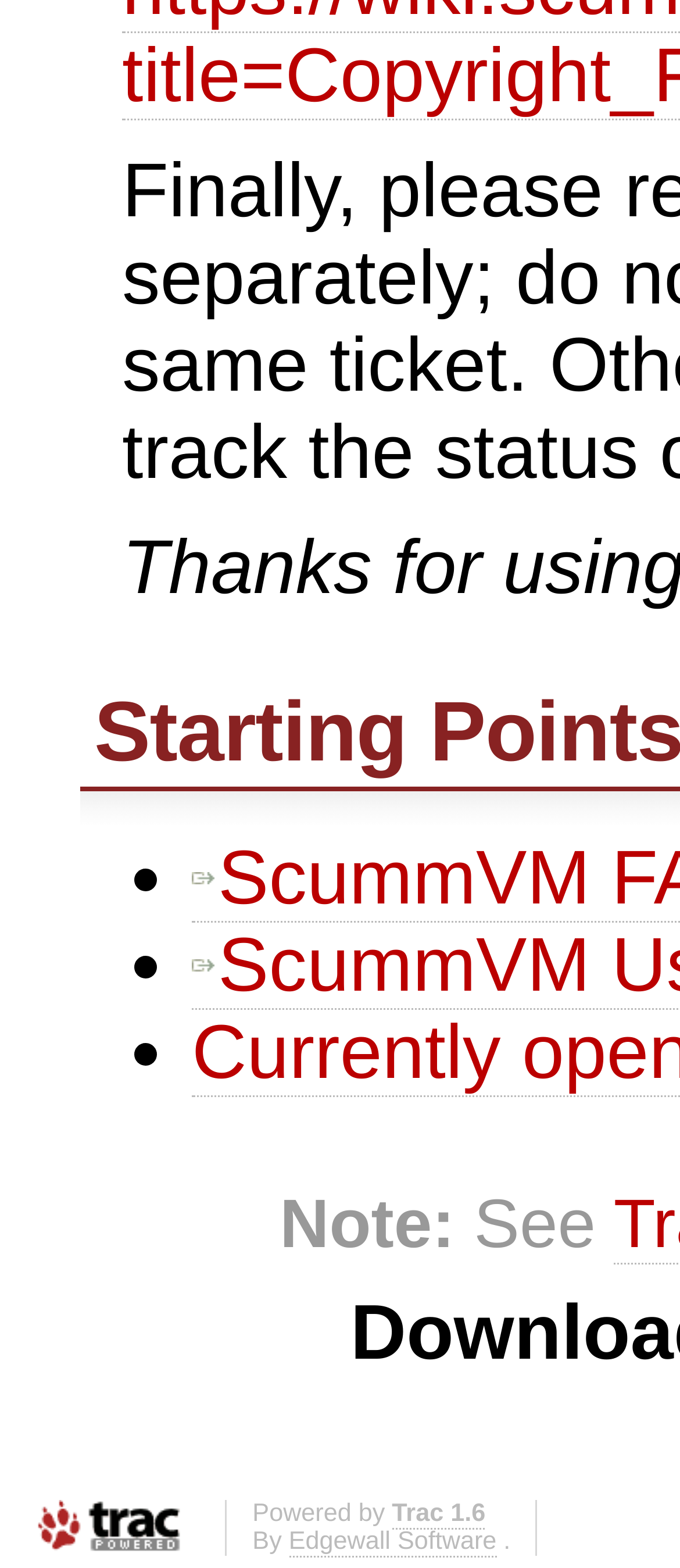How many list markers are there?
Answer the question using a single word or phrase, according to the image.

3